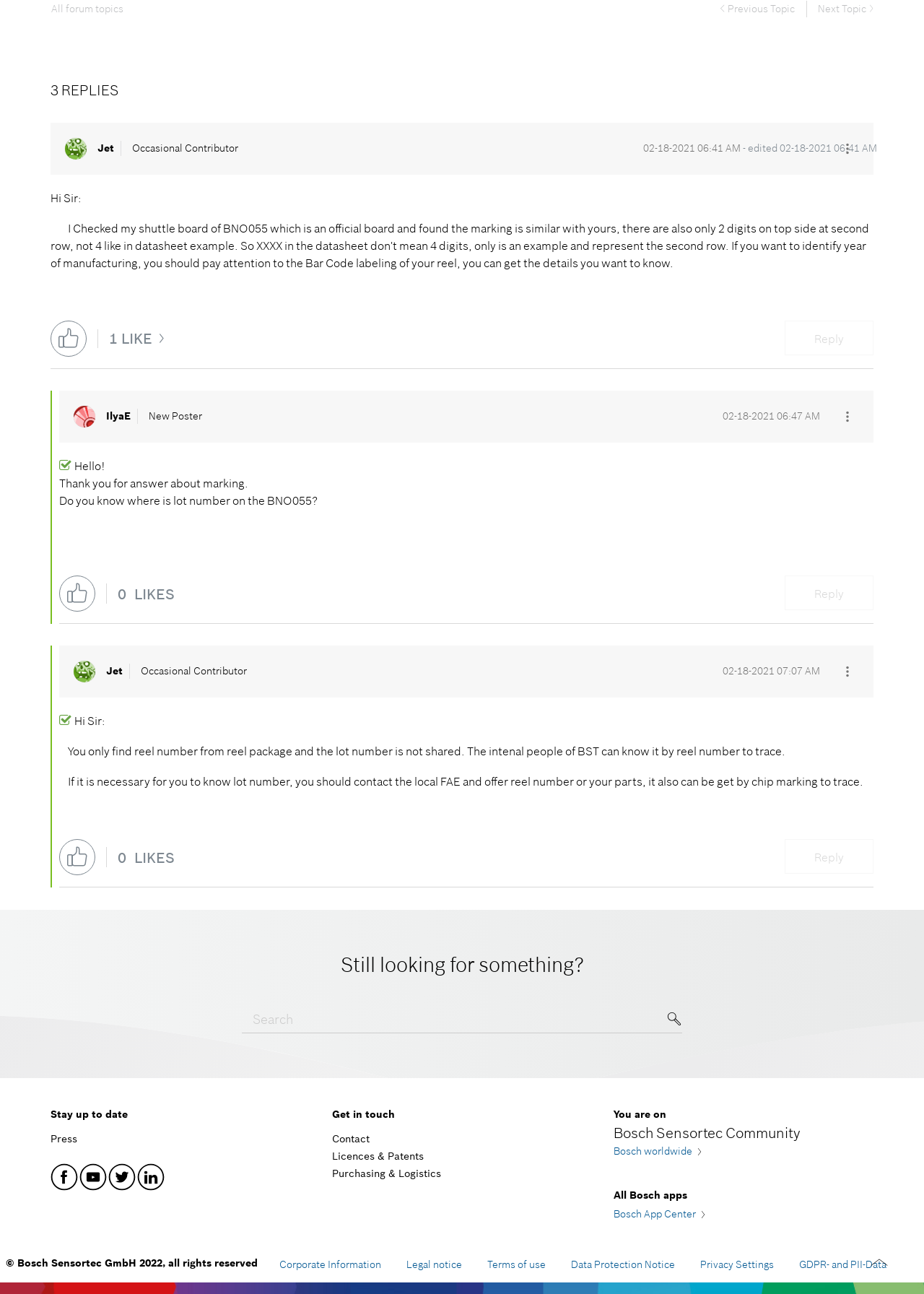Can you pinpoint the bounding box coordinates for the clickable element required for this instruction: "Click on the 'All forum topics' link"? The coordinates should be four float numbers between 0 and 1, i.e., [left, top, right, bottom].

[0.055, 0.0, 0.134, 0.013]